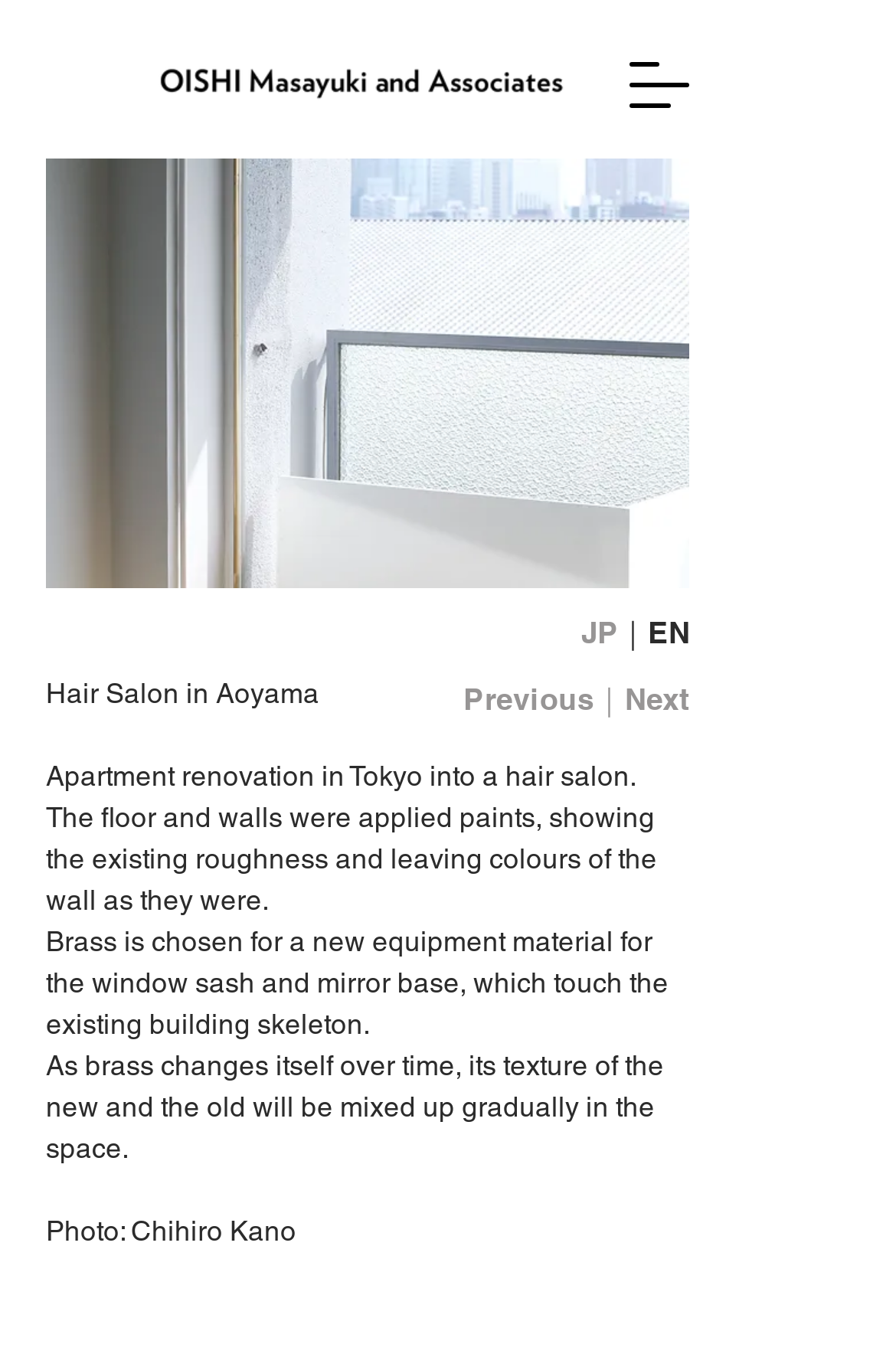Give the bounding box coordinates for this UI element: "aria-label="Open navigation menu"". The coordinates should be four float numbers between 0 and 1, arranged as [left, top, right, bottom].

[0.703, 0.04, 0.769, 0.084]